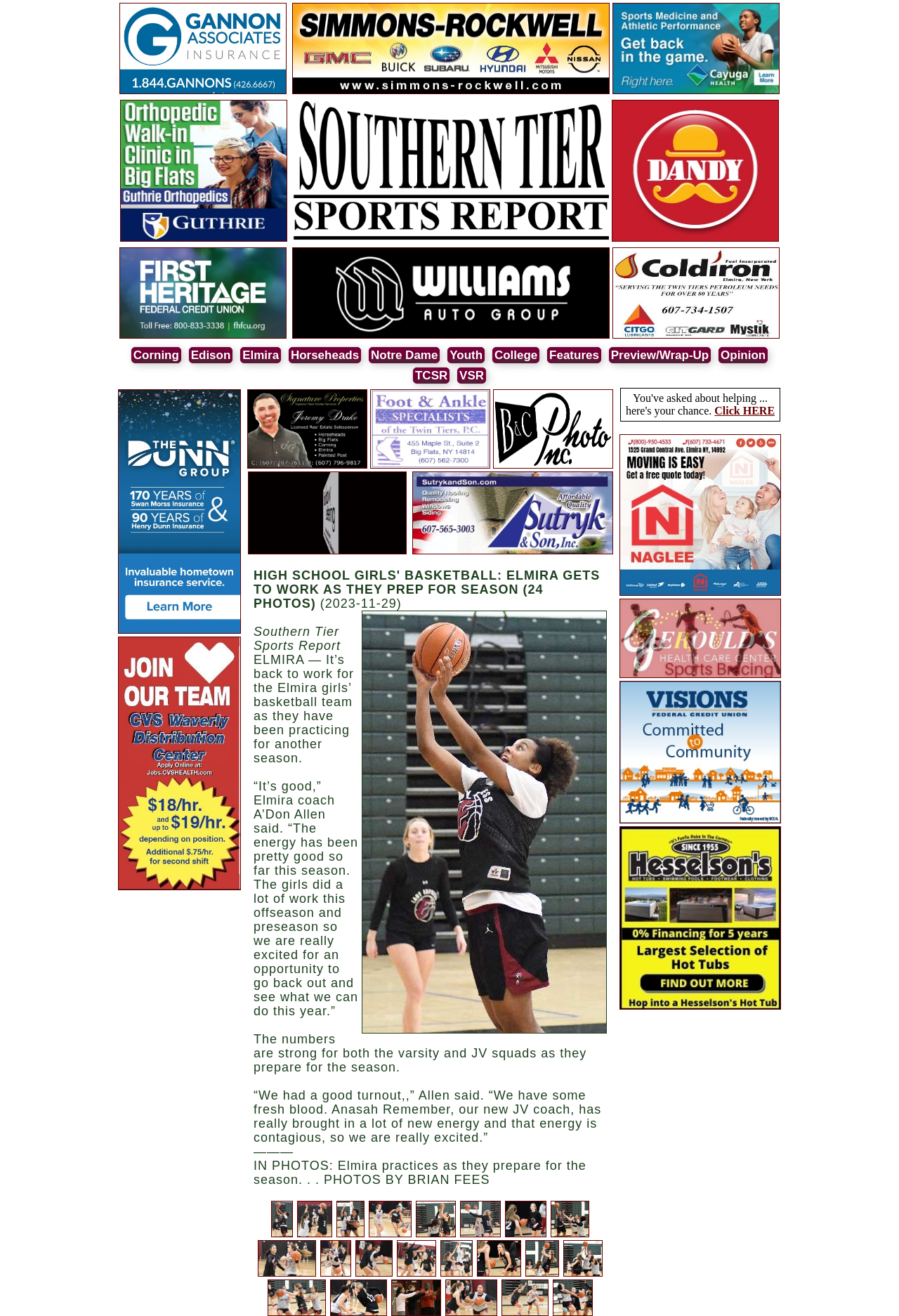Identify the bounding box coordinates for the element that needs to be clicked to fulfill this instruction: "Read about Aneta Regel's work in Studio G2". Provide the coordinates in the format of four float numbers between 0 and 1: [left, top, right, bottom].

None